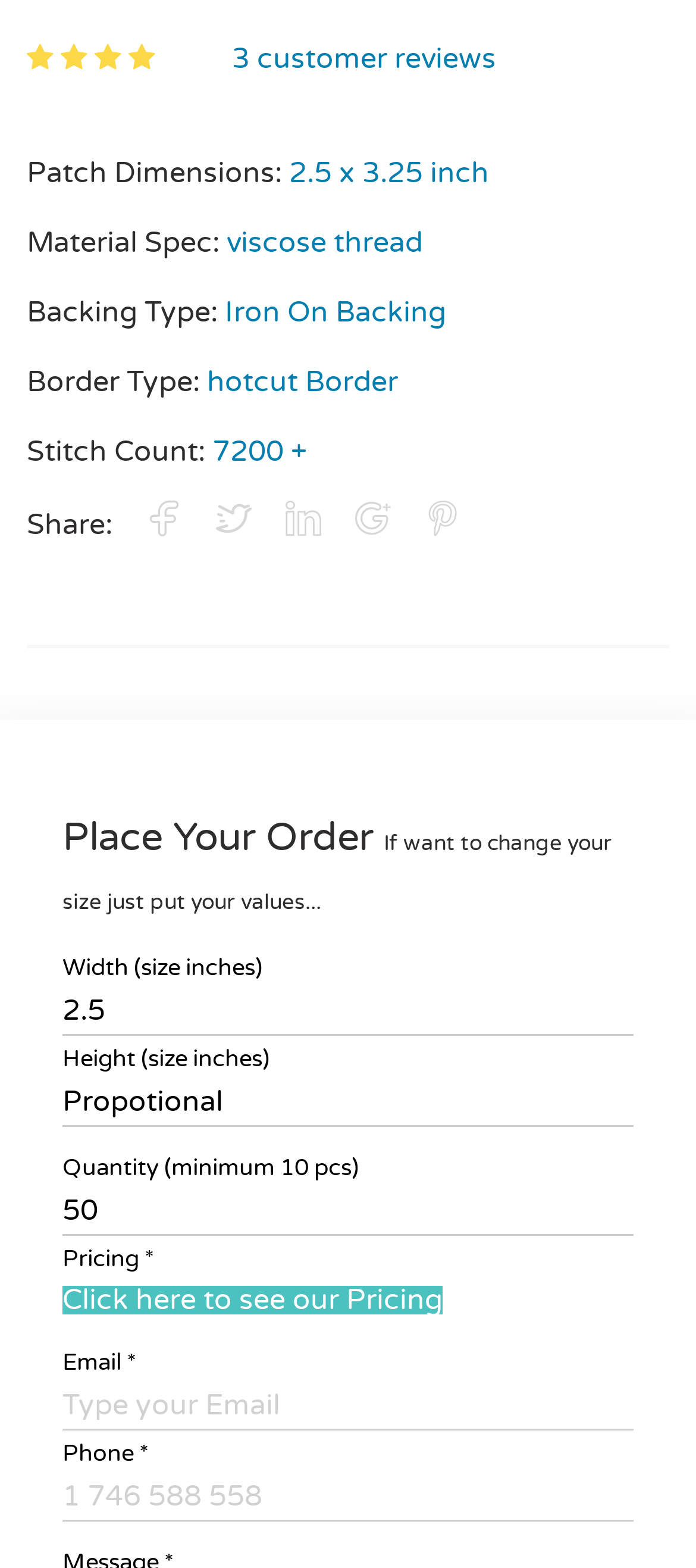Please provide a brief answer to the following inquiry using a single word or phrase:
What is the minimum quantity of patches that can be ordered?

10